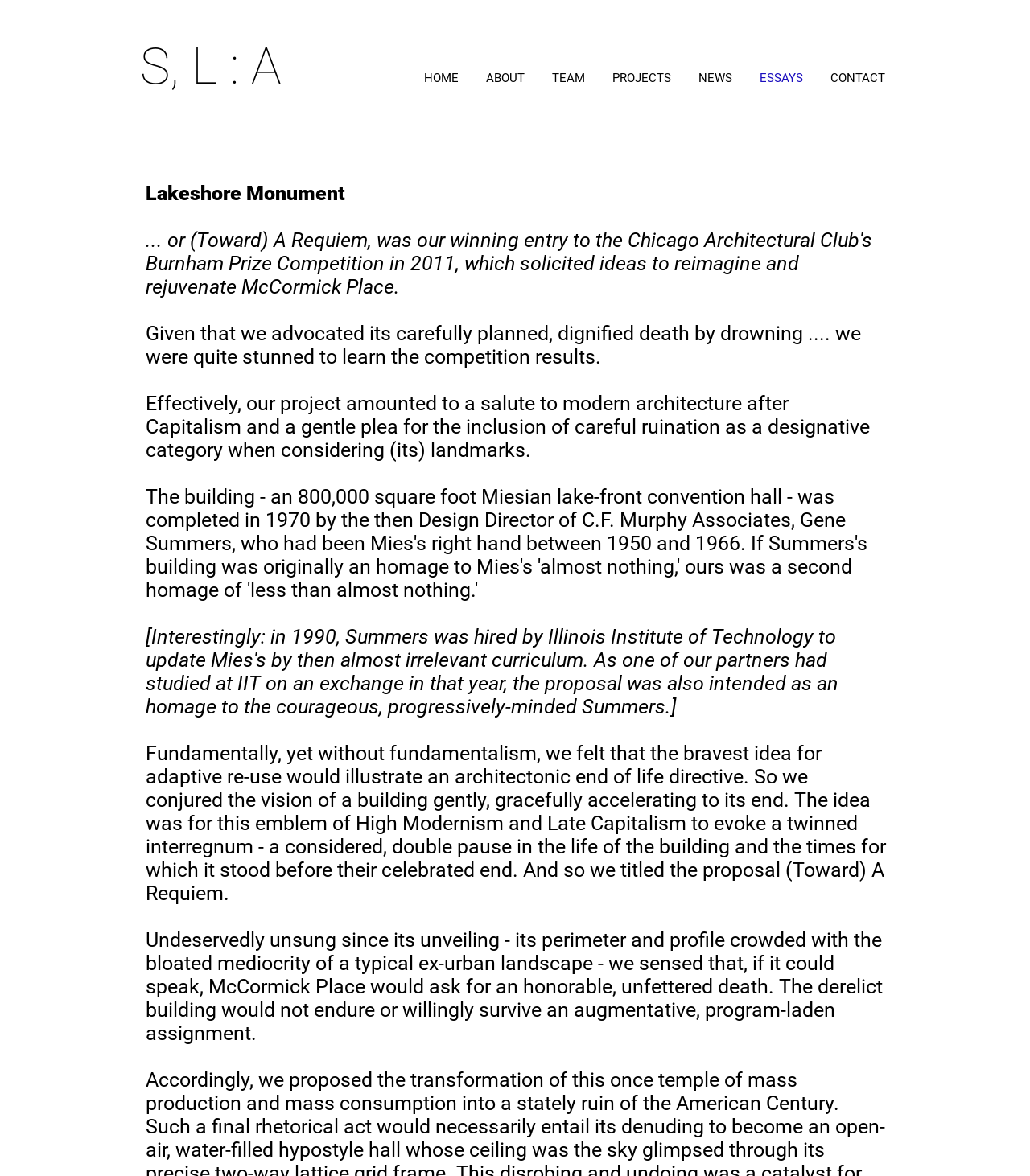Please indicate the bounding box coordinates for the clickable area to complete the following task: "read about the team". The coordinates should be specified as four float numbers between 0 and 1, i.e., [left, top, right, bottom].

[0.523, 0.06, 0.581, 0.073]